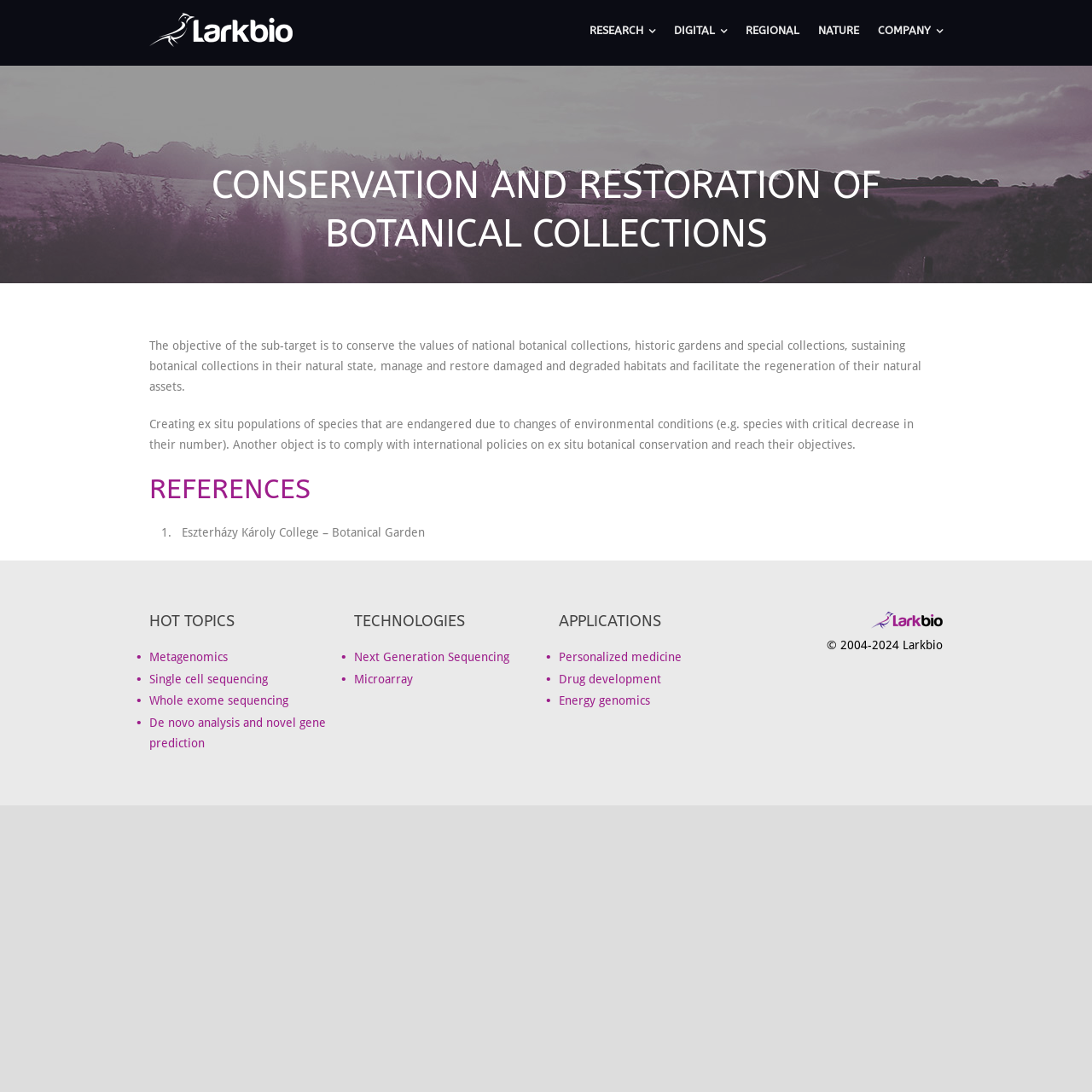Using the image as a reference, answer the following question in as much detail as possible:
What is the objective of the sub-target?

The objective of the sub-target is to conserve the values of national botanical collections, historic gardens and special collections, sustaining botanical collections in their natural state, manage and restore damaged and degraded habitats and facilitate the regeneration of their natural assets, as stated in the StaticText element with bounding box coordinates [0.137, 0.31, 0.844, 0.36].